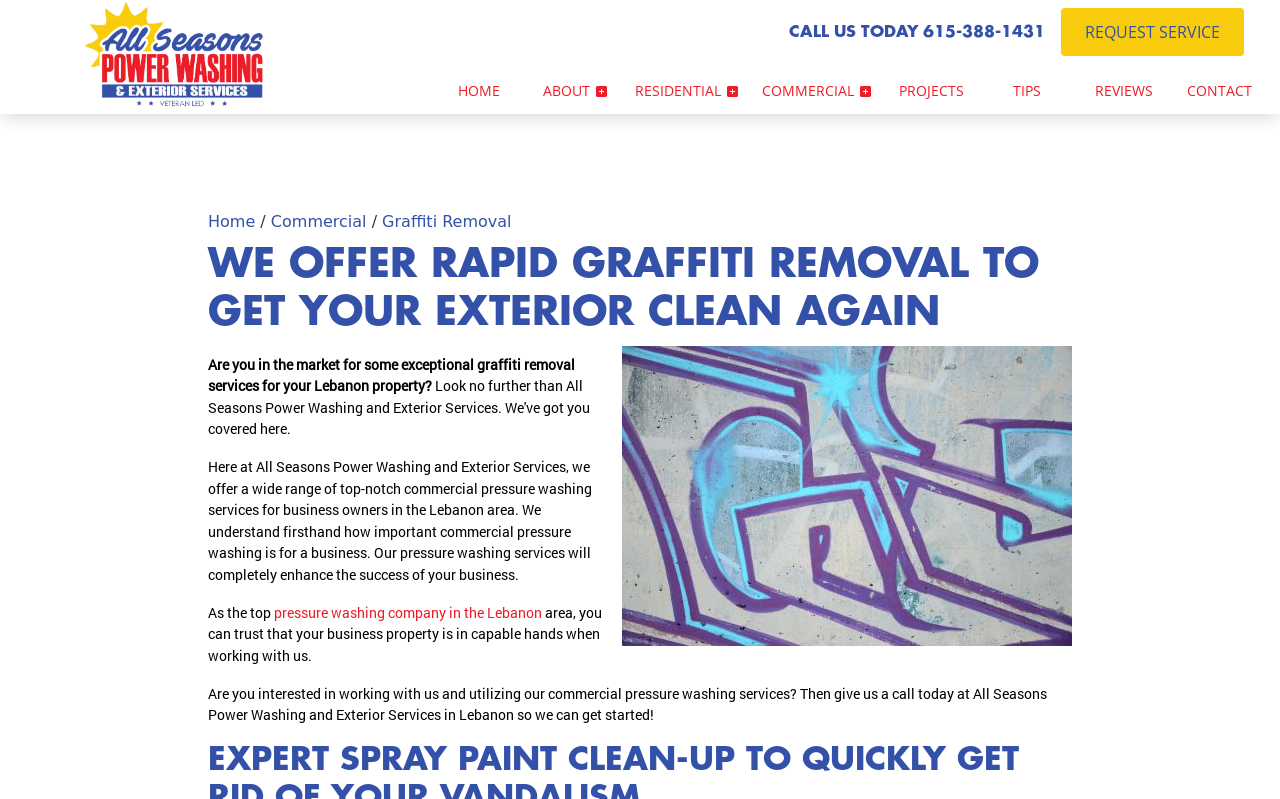Give a detailed overview of the webpage's appearance and contents.

This webpage is about graffiti removal services offered by All Seasons Power Washing and Exterior Services in Lebanon. At the top, there is a prominent call-to-action section with a "CALL US TODAY" text and a phone number "615-388-1431" next to it, along with a "REQUEST SERVICE" button. 

Below this section, there is a navigation menu with links to different pages, including "HOME", "ABOUT", "RESIDENTIAL", "COMMERCIAL", "PROJECTS", "TIPS", "REVIEWS", and "CONTACT". 

On the left side, there is a secondary navigation menu with links to "Home", "Commercial", and "Graffiti Removal". 

The main content of the page starts with a heading that reads "WE OFFER RAPID GRAFFITI REMOVAL TO GET YOUR EXTERIOR CLEAN AGAIN". Below this heading, there is an image related to graffiti removal. 

The page then describes the graffiti removal services offered by the company, stating that they provide top-notch commercial pressure washing services for business owners in the Lebanon area. The text explains the importance of commercial pressure washing for a business and how their services can enhance the success of a business. 

The page also mentions that the company is the top pressure washing company in the Lebanon area and invites readers to work with them, providing a call-to-action to give them a call today to get started.